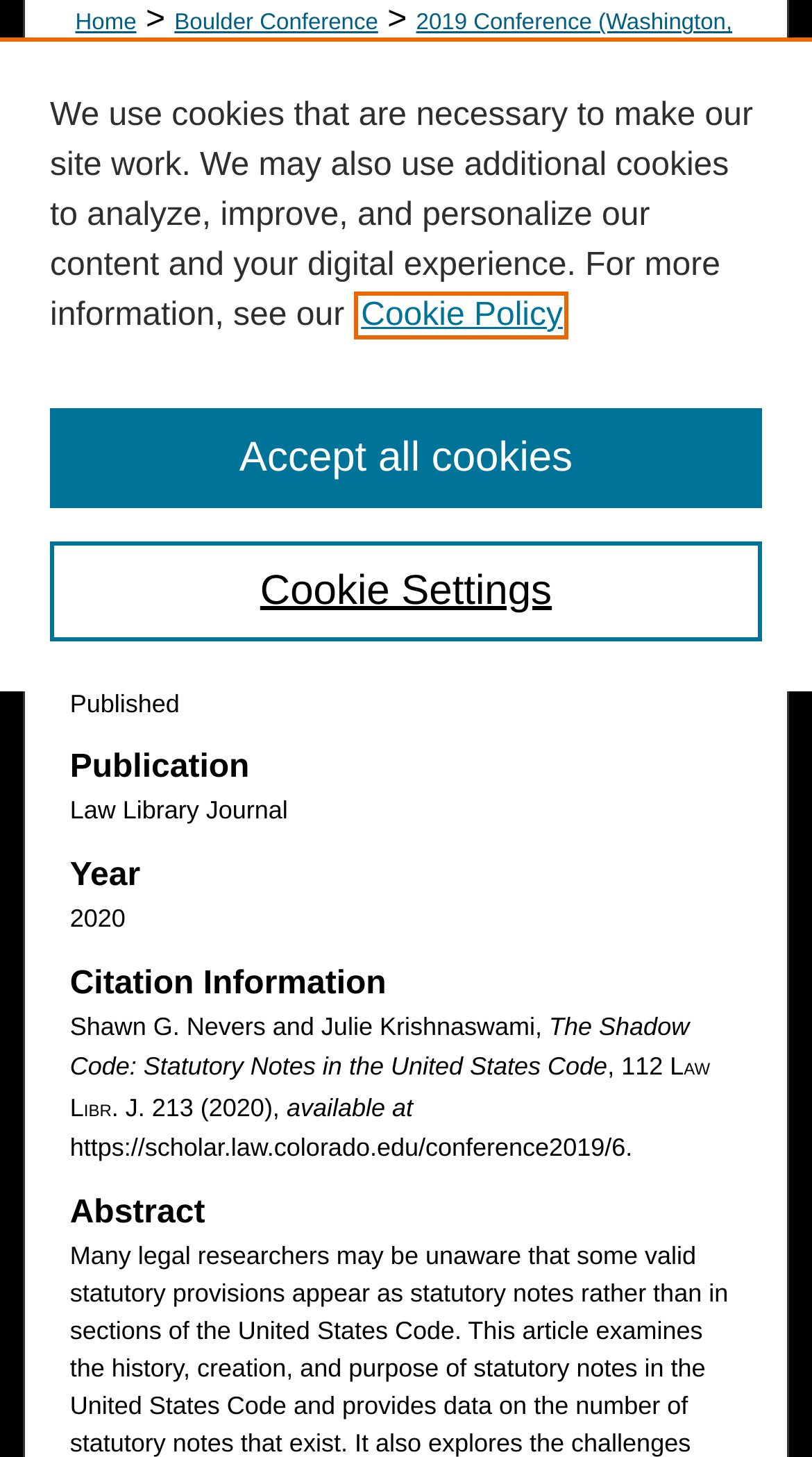Using the provided description: "Shawn G. Nevers", find the bounding box coordinates of the corresponding UI element. The output should be four float numbers between 0 and 1, in the format [left, top, right, bottom].

[0.086, 0.356, 0.337, 0.384]